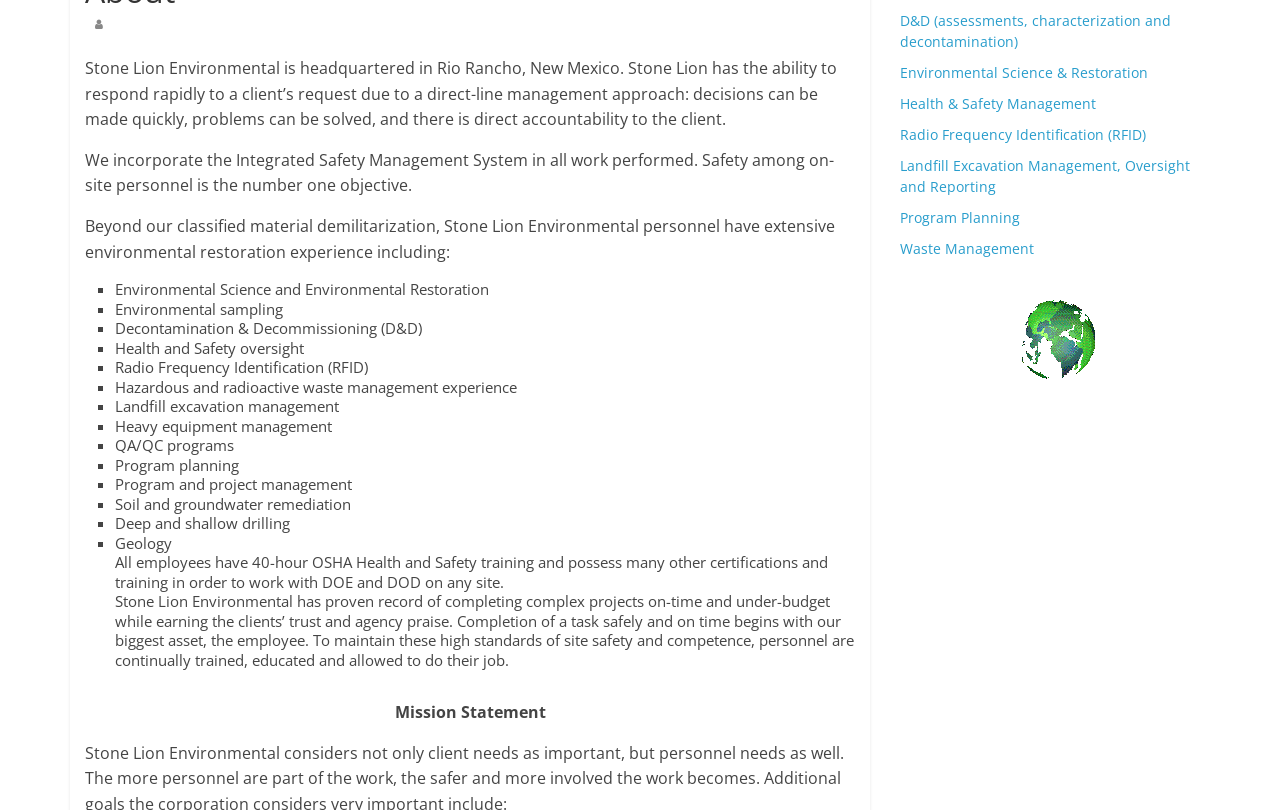Bounding box coordinates are specified in the format (top-left x, top-left y, bottom-right x, bottom-right y). All values are floating point numbers bounded between 0 and 1. Please provide the bounding box coordinate of the region this sentence describes: Program Planning

[0.703, 0.257, 0.797, 0.28]